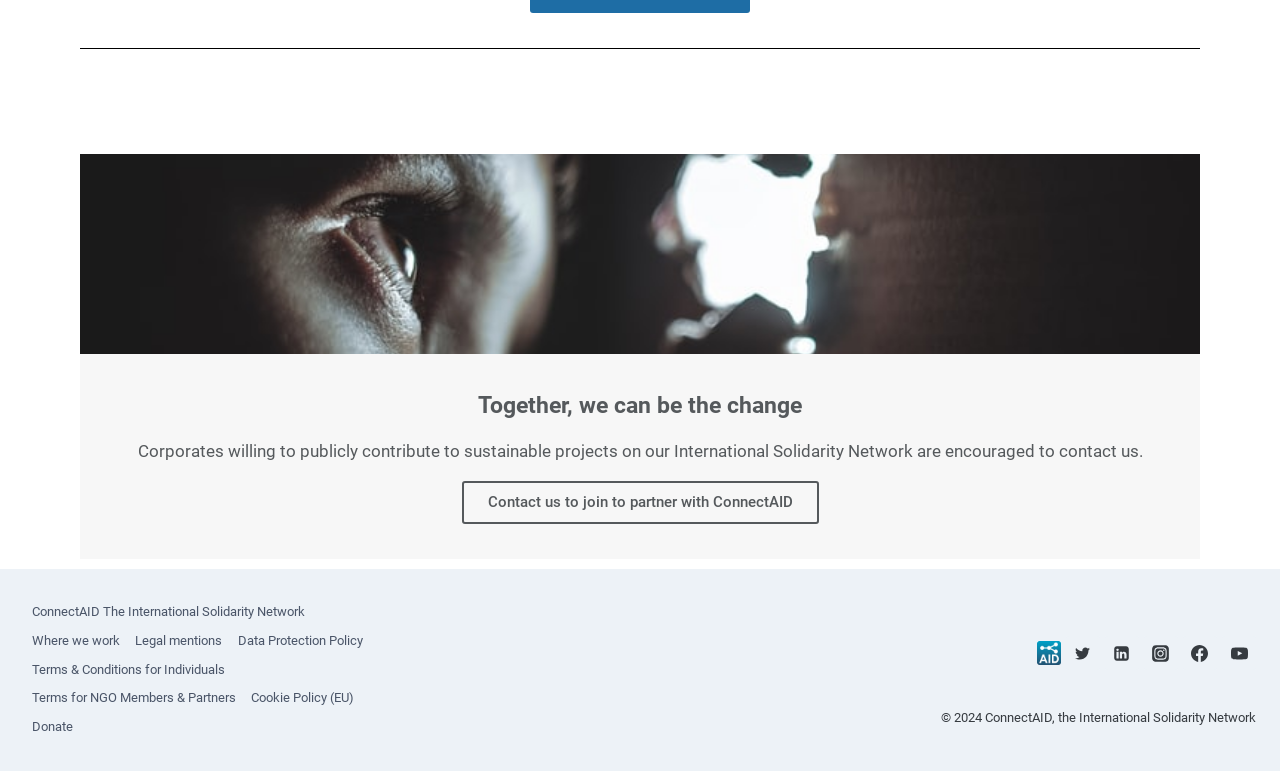From the element description Legal mentions, predict the bounding box coordinates of the UI element. The coordinates must be specified in the format (top-left x, top-left y, bottom-right x, bottom-right y) and should be within the 0 to 1 range.

[0.1, 0.813, 0.18, 0.85]